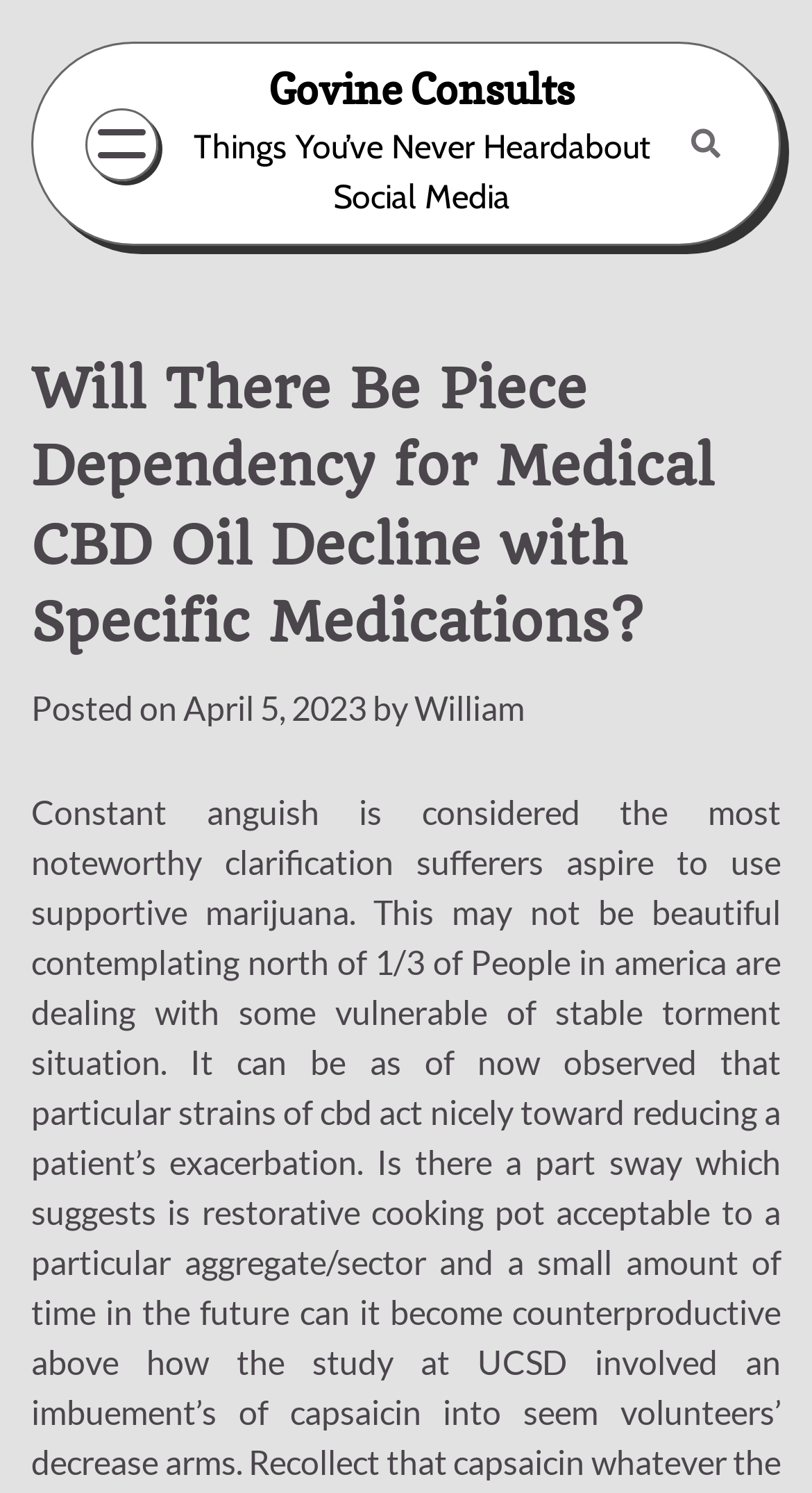Determine the bounding box for the HTML element described here: "Scholarships". The coordinates should be given as [left, top, right, bottom] with each number being a float between 0 and 1.

None